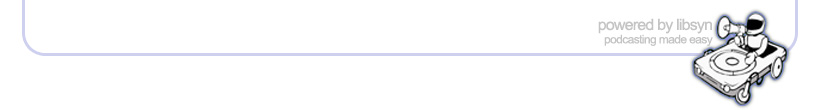What is written on the left side of the logo?
Based on the screenshot, provide your answer in one word or phrase.

Powered by Libsyn